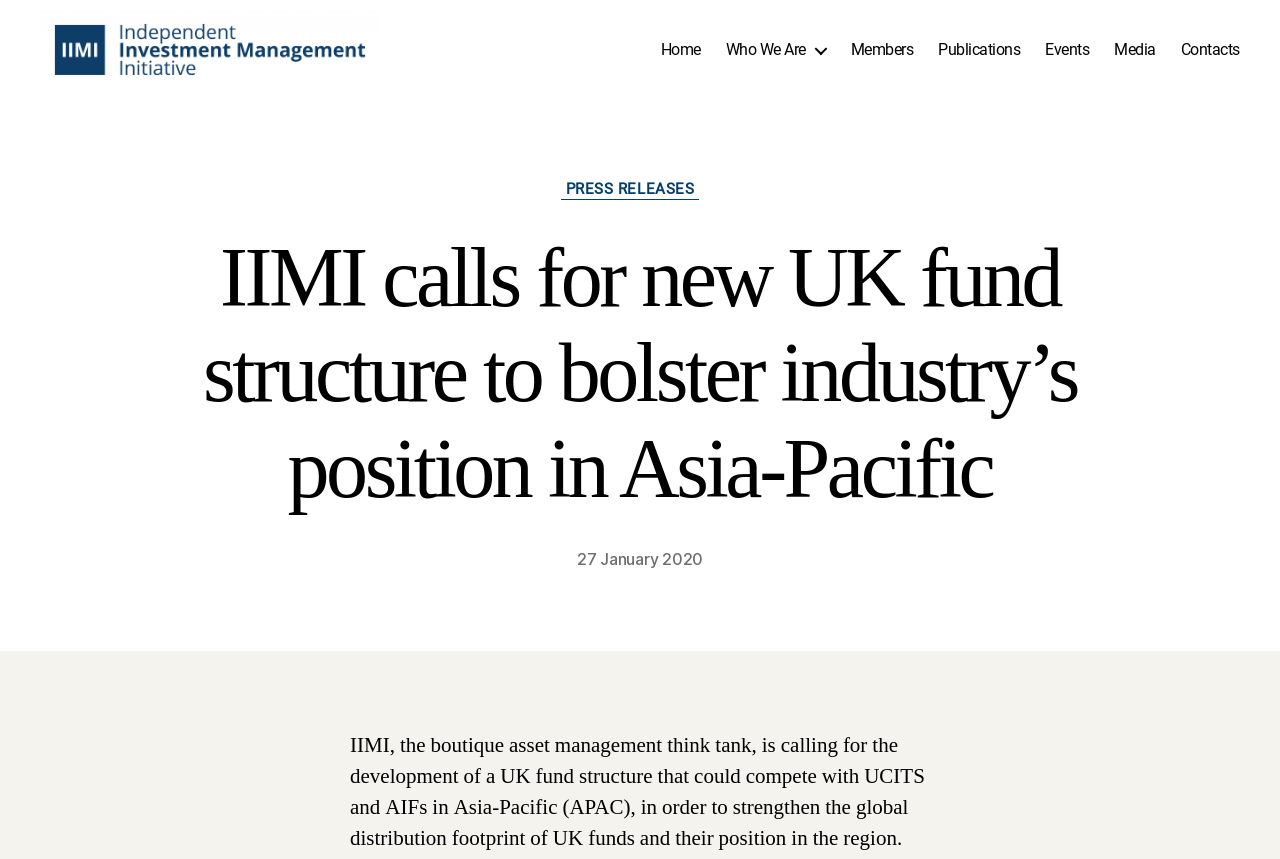Could you highlight the region that needs to be clicked to execute the instruction: "view event"?

[0.817, 0.047, 0.851, 0.07]